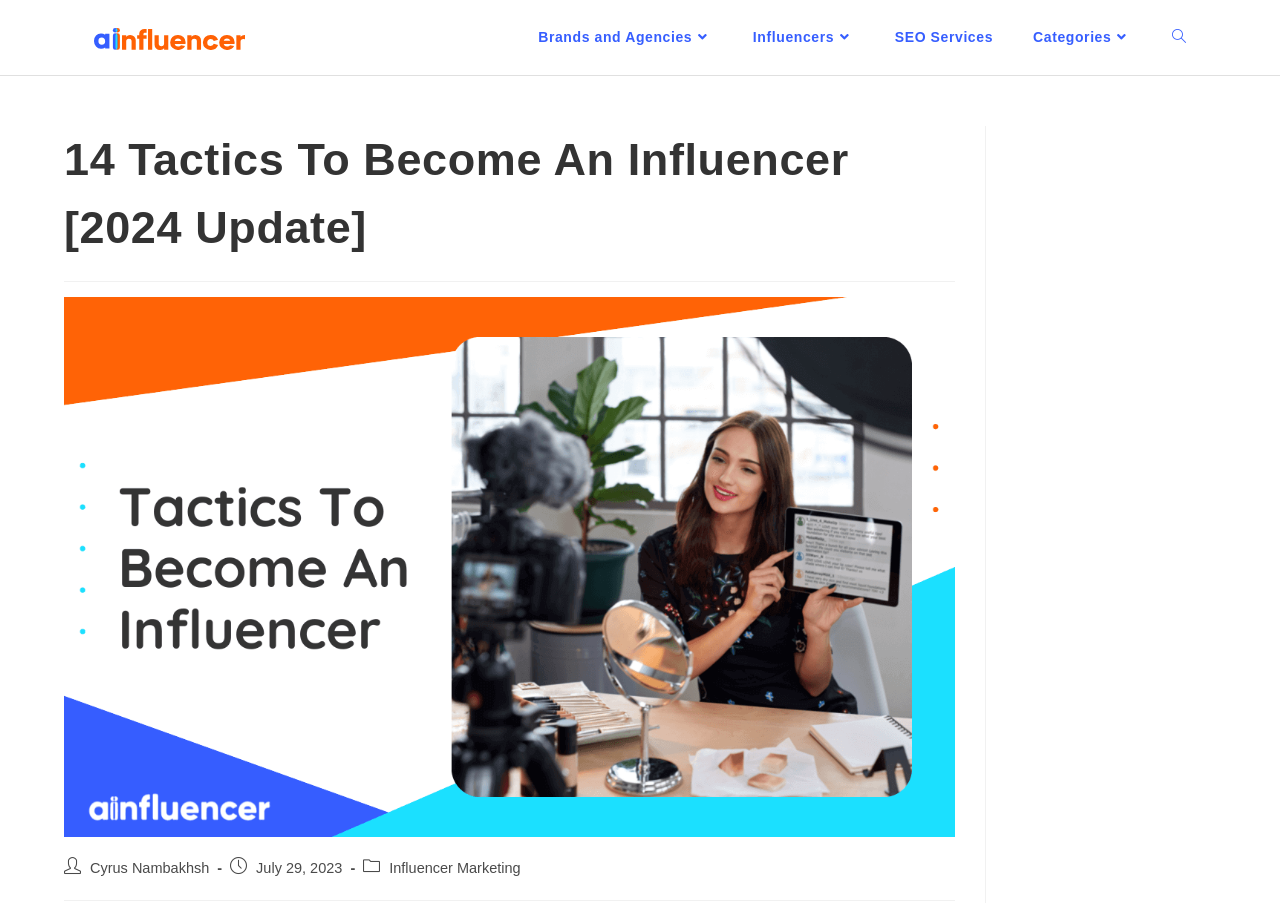Please specify the bounding box coordinates of the element that should be clicked to execute the given instruction: 'Search the website'. Ensure the coordinates are four float numbers between 0 and 1, expressed as [left, top, right, bottom].

[0.9, 0.0, 0.942, 0.083]